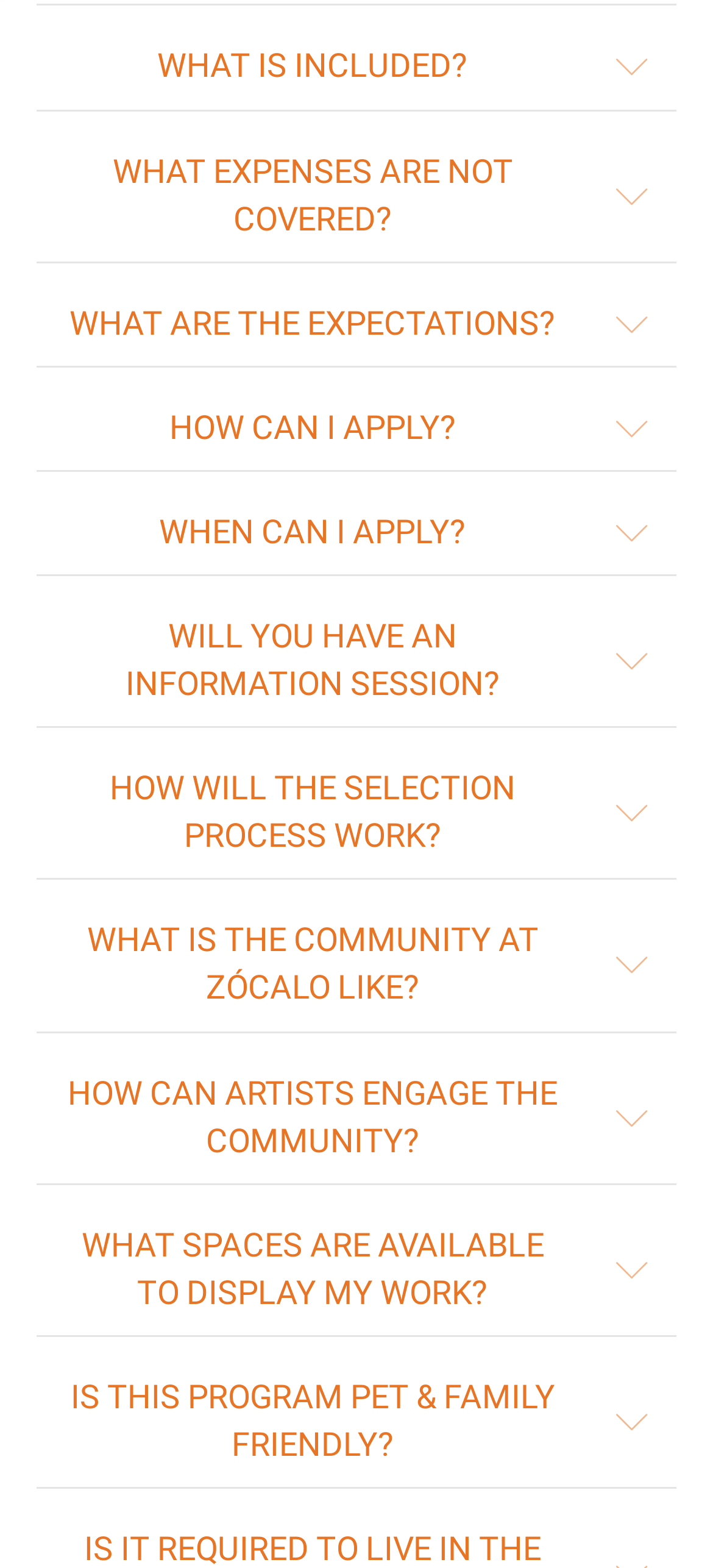Provide a single word or phrase answer to the question: 
What is the vertical order of the accordion tabs?

From top to bottom